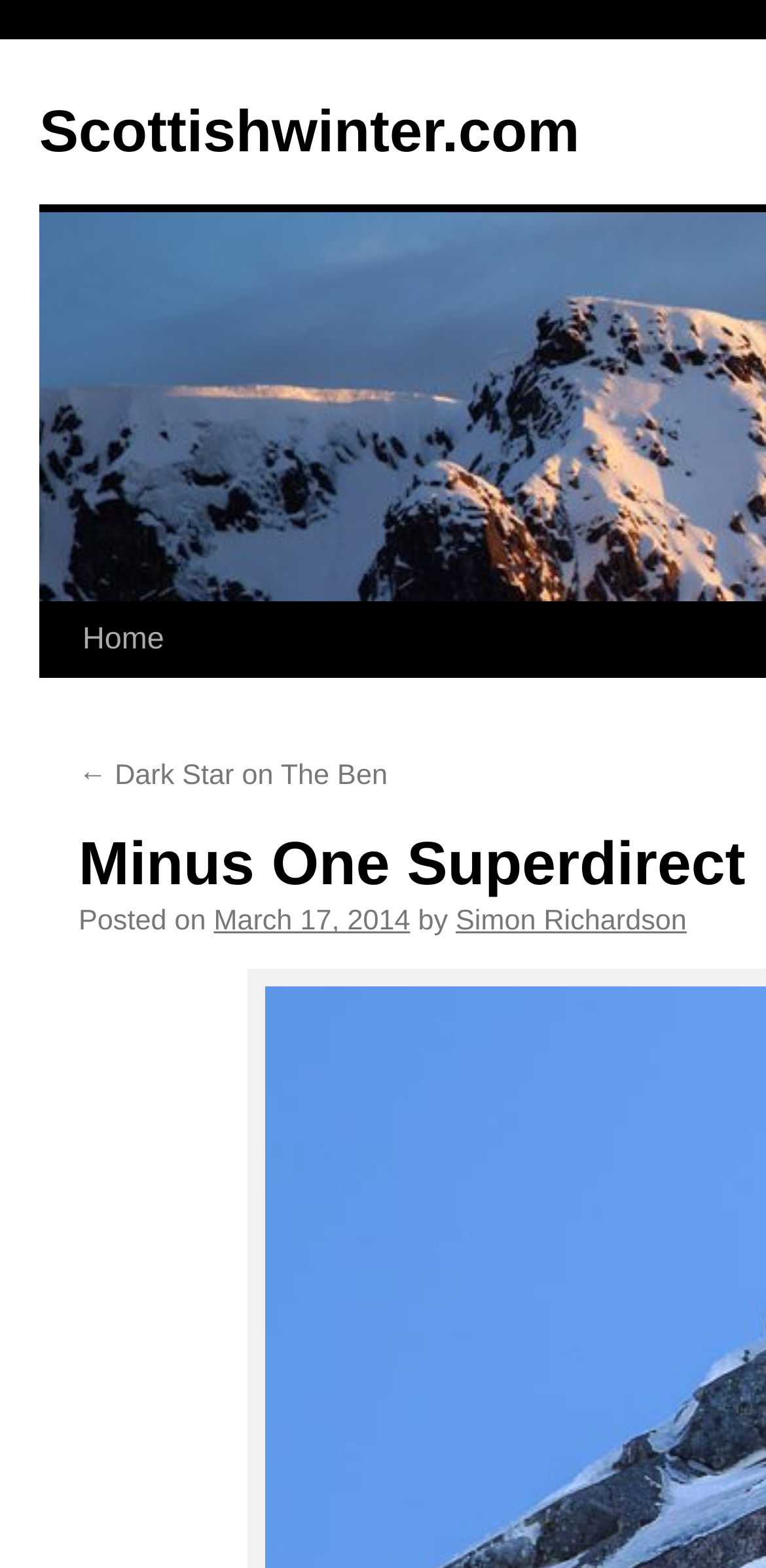Identify the bounding box coordinates for the UI element described as follows: March 17, 2014. Use the format (top-left x, top-left y, bottom-right x, bottom-right y) and ensure all values are floating point numbers between 0 and 1.

[0.279, 0.578, 0.535, 0.598]